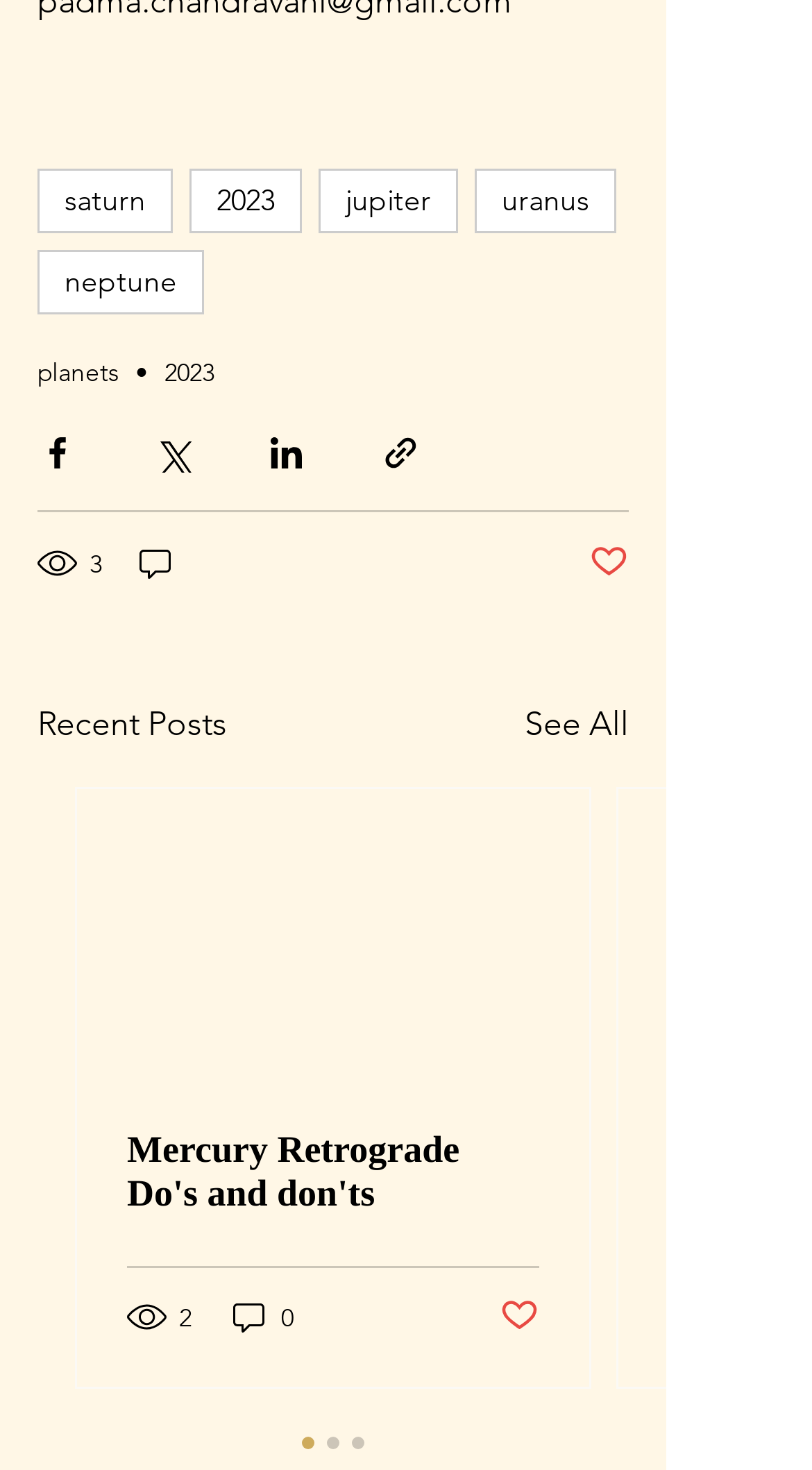How many posts are listed under 'Recent Posts'?
Using the image as a reference, answer the question with a short word or phrase.

1